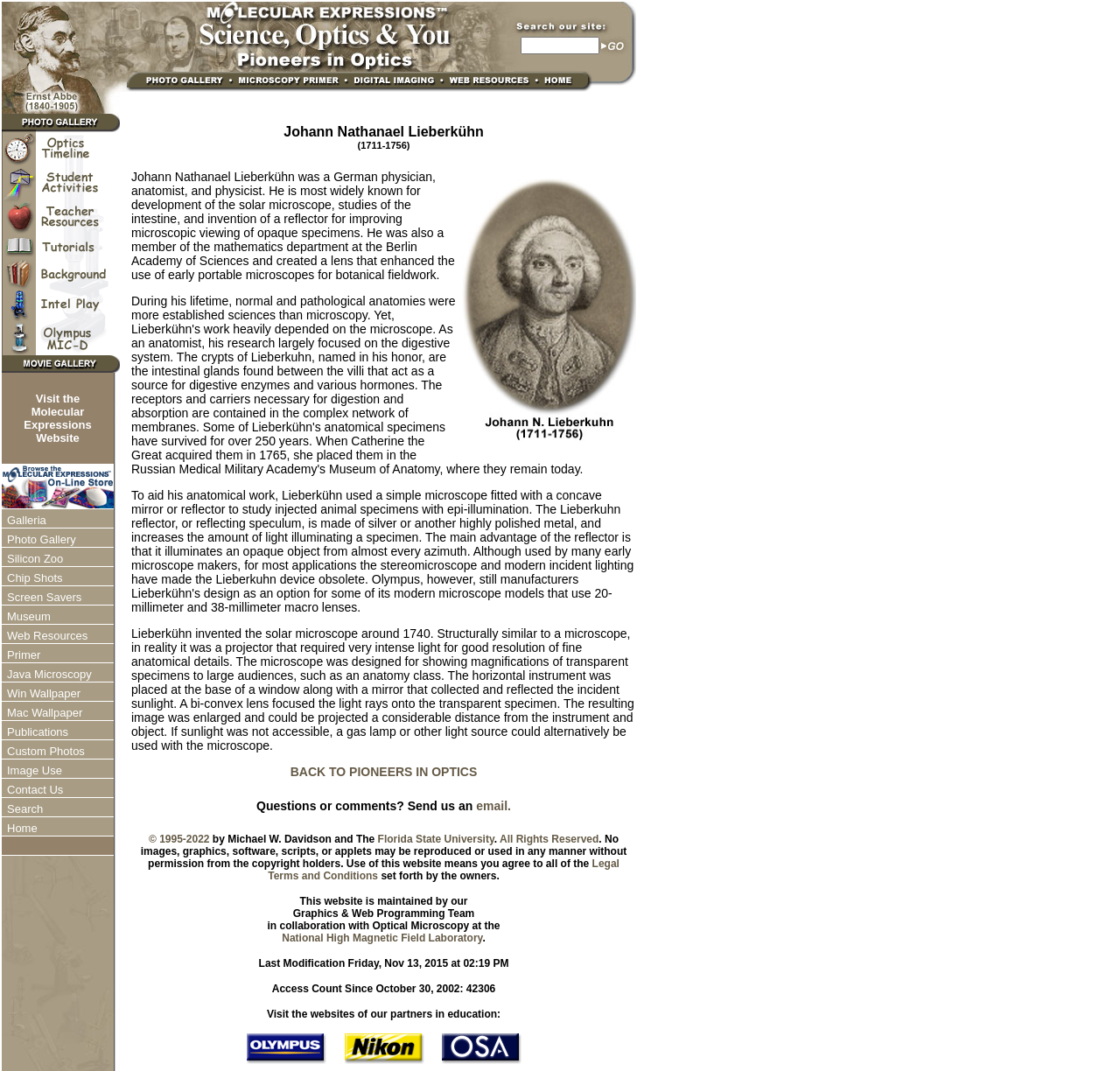Determine the bounding box coordinates of the UI element described by: "parent_node: Visit the".

[0.002, 0.095, 0.107, 0.109]